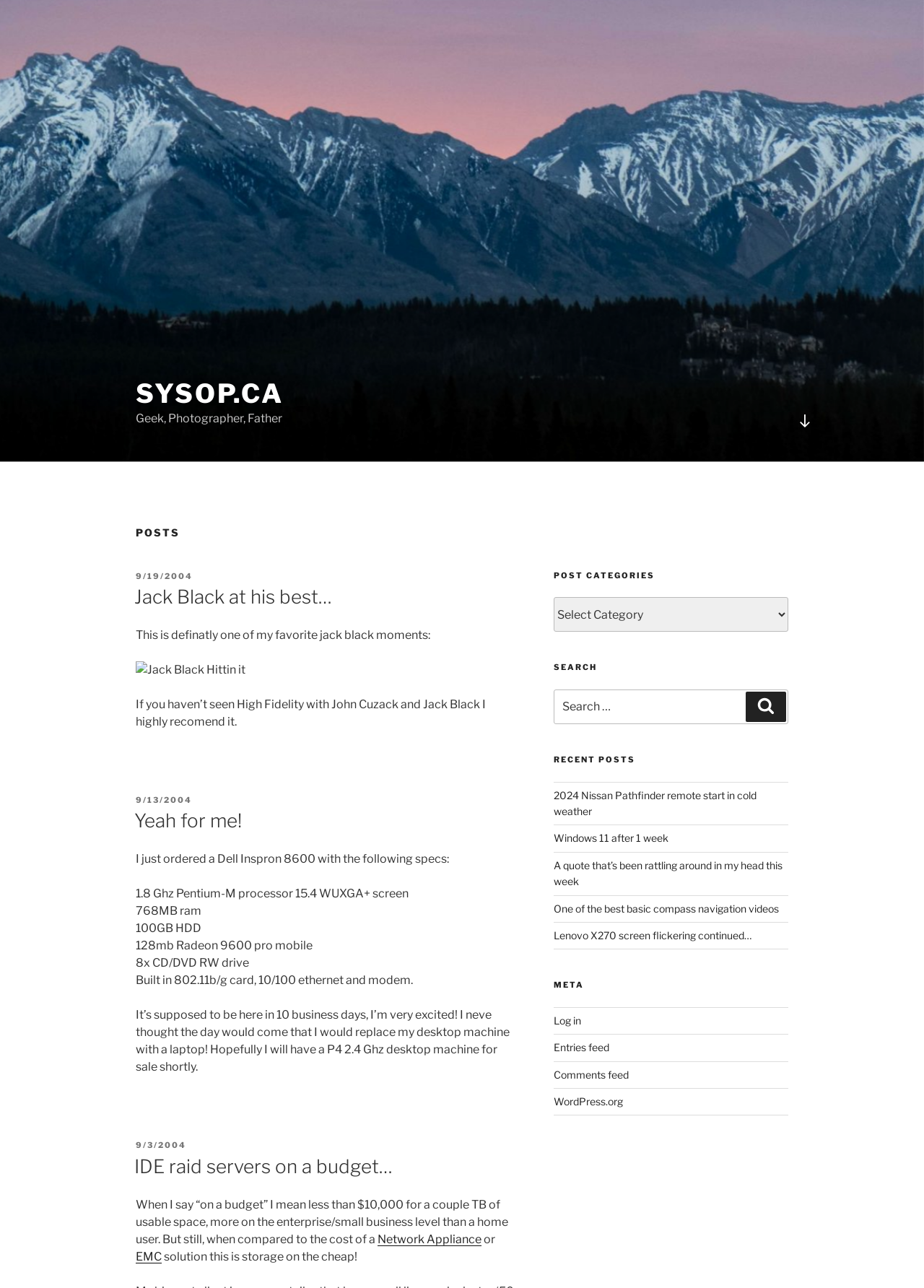Identify the bounding box of the UI element that matches this description: "WordPress.org".

[0.599, 0.85, 0.674, 0.86]